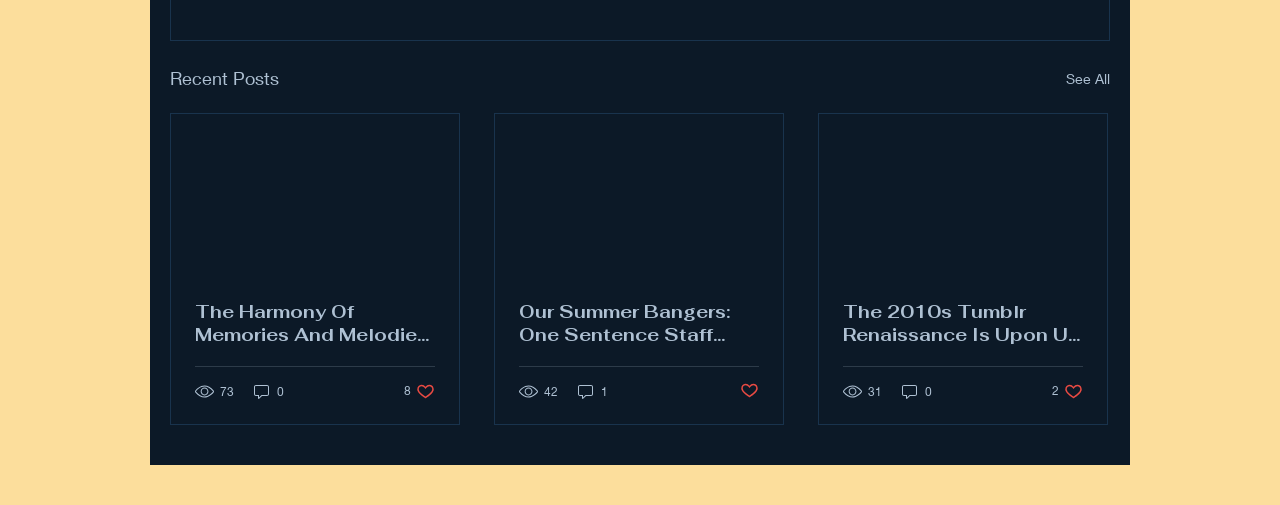Locate the bounding box coordinates of the region to be clicked to comply with the following instruction: "View comments of the post". The coordinates must be four float numbers between 0 and 1, in the form [left, top, right, bottom].

[0.197, 0.755, 0.223, 0.793]